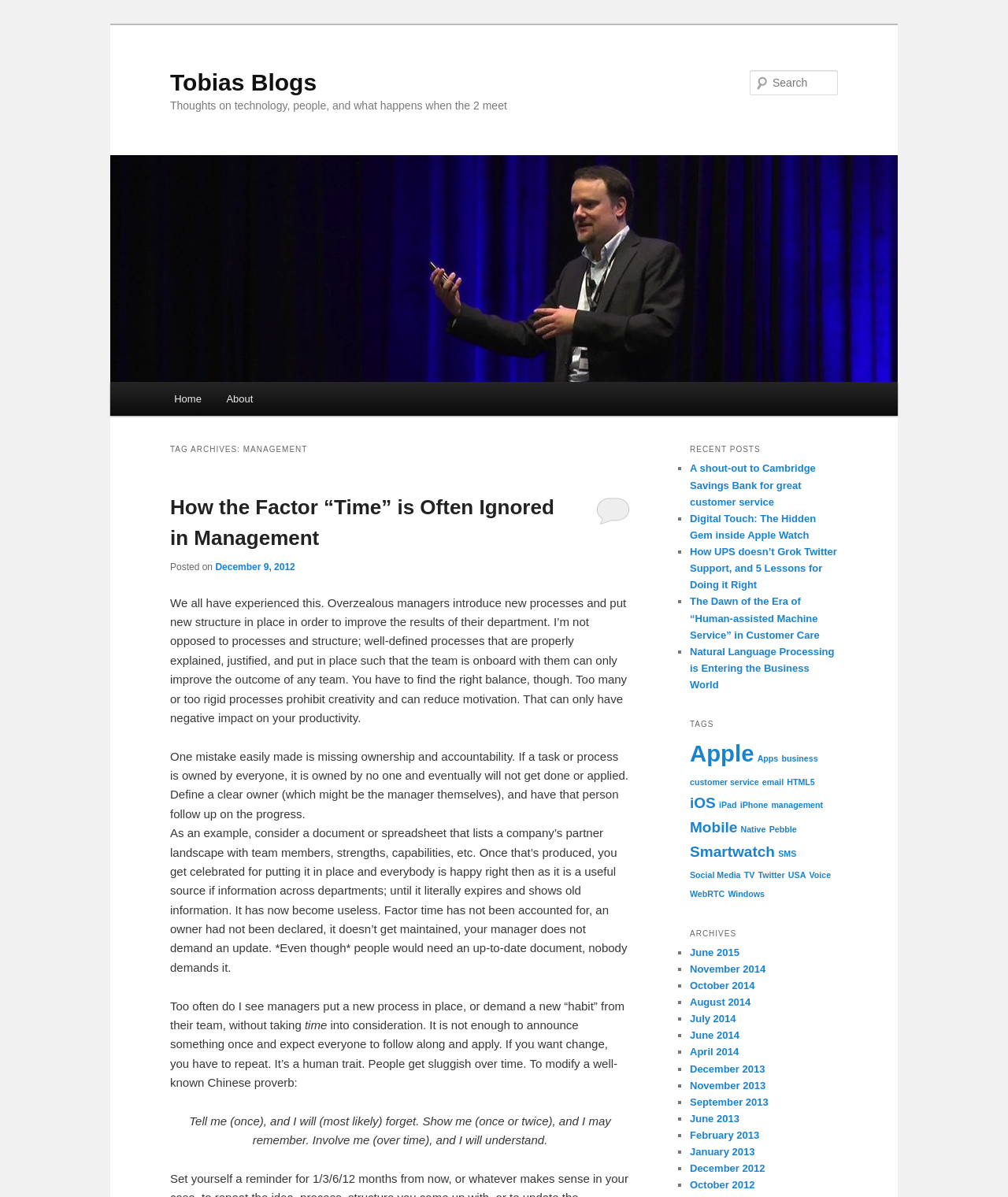Provide a brief response using a word or short phrase to this question:
What is the name of the blog?

Tobias Blogs